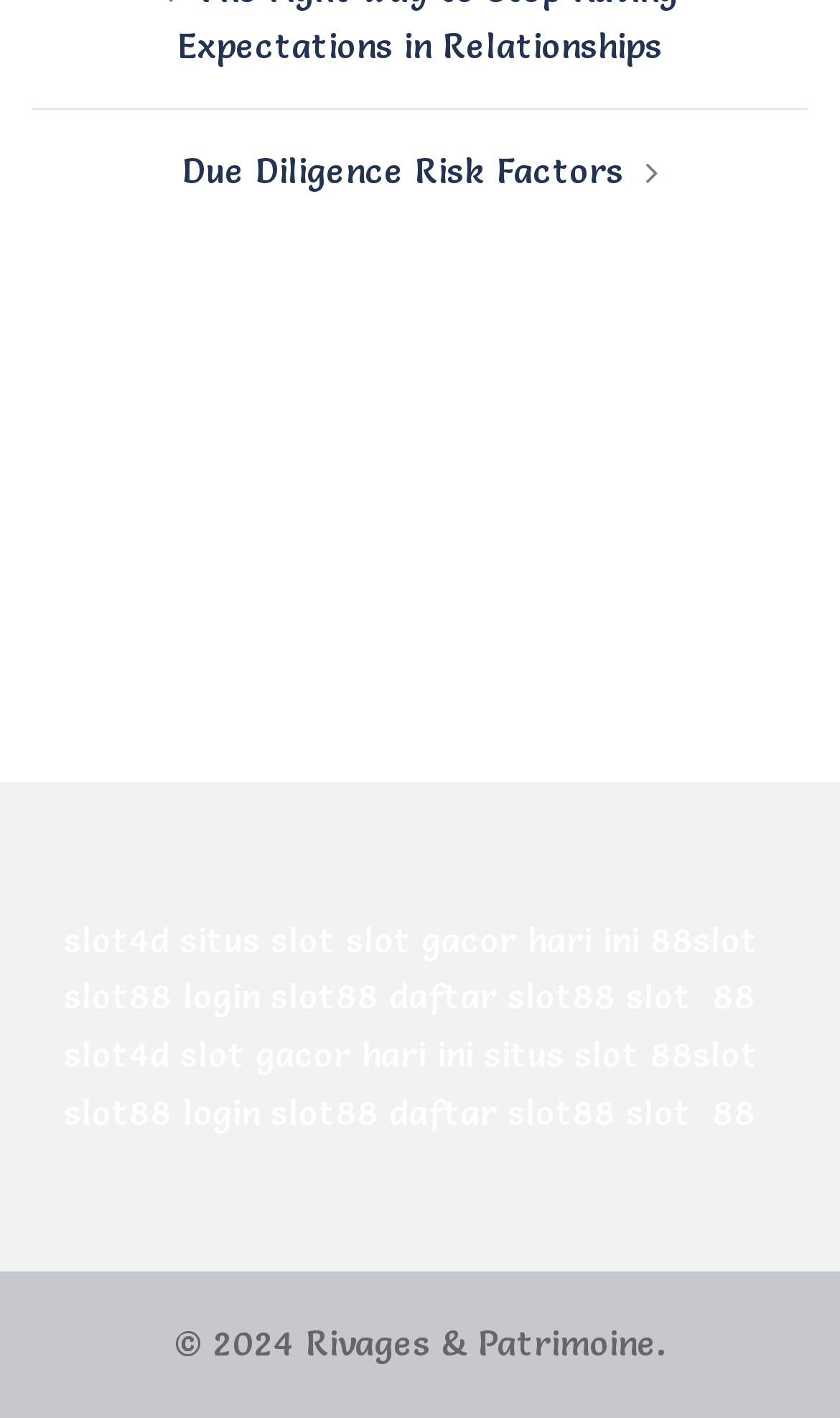From the webpage screenshot, predict the bounding box coordinates (top-left x, top-left y, bottom-right x, bottom-right y) for the UI element described here: Privacy Policy

None